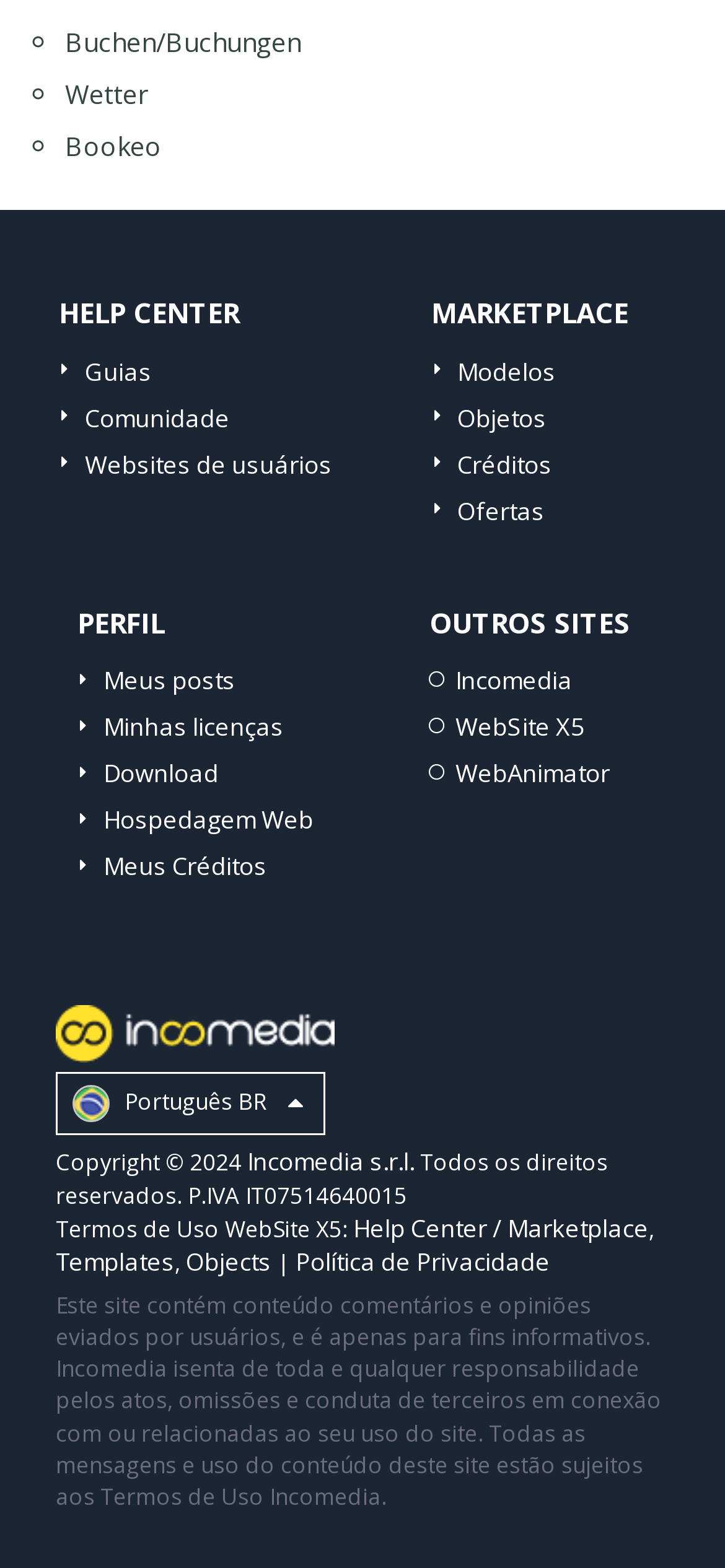Determine the bounding box coordinates for the clickable element to execute this instruction: "Go to Guias". Provide the coordinates as four float numbers between 0 and 1, i.e., [left, top, right, bottom].

[0.117, 0.226, 0.209, 0.247]